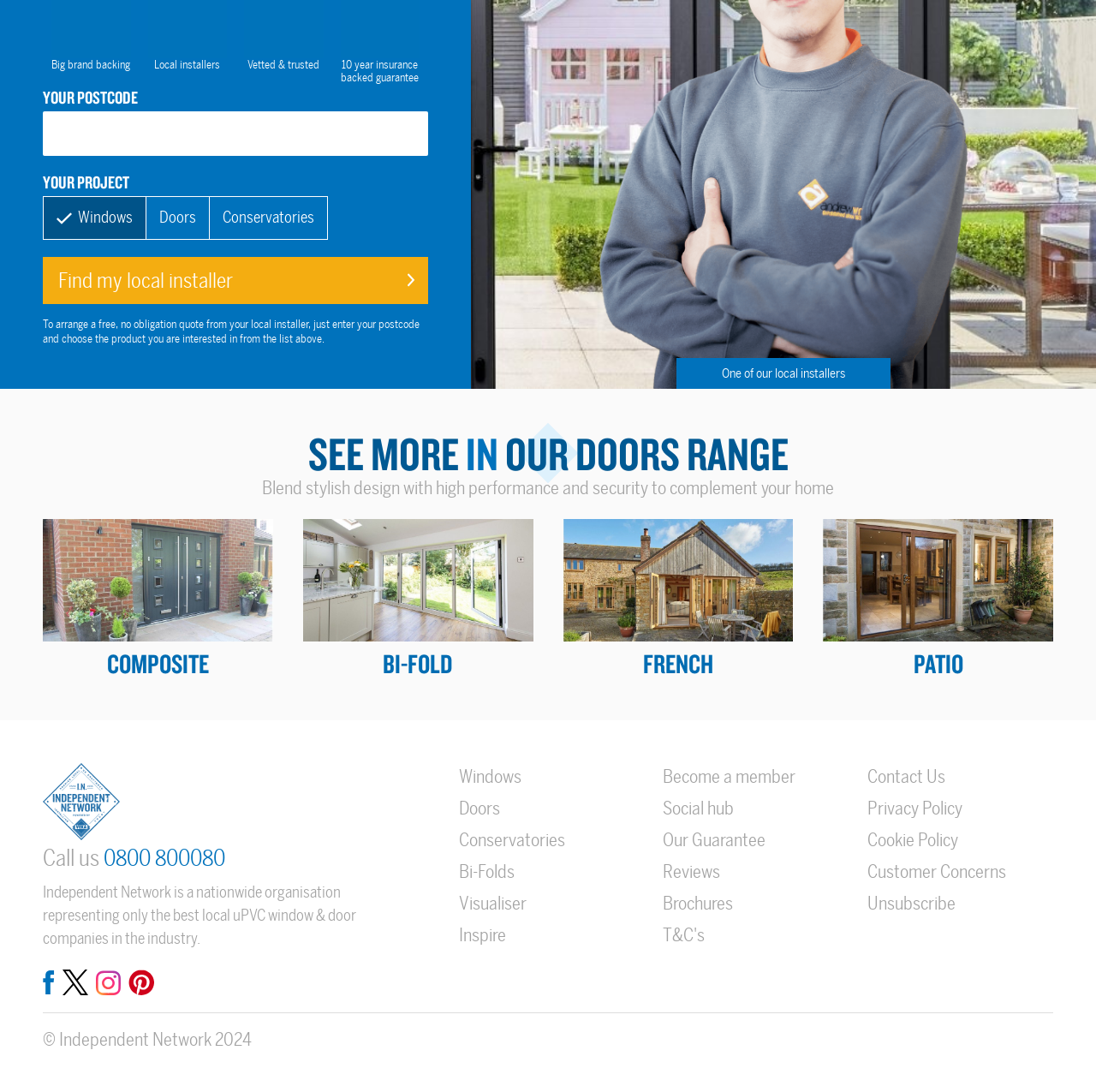Using the given element description, provide the bounding box coordinates (top-left x, top-left y, bottom-right x, bottom-right y) for the corresponding UI element in the screenshot: parent_node: YOUR POSTCODE name="postcode"

[0.039, 0.102, 0.391, 0.143]